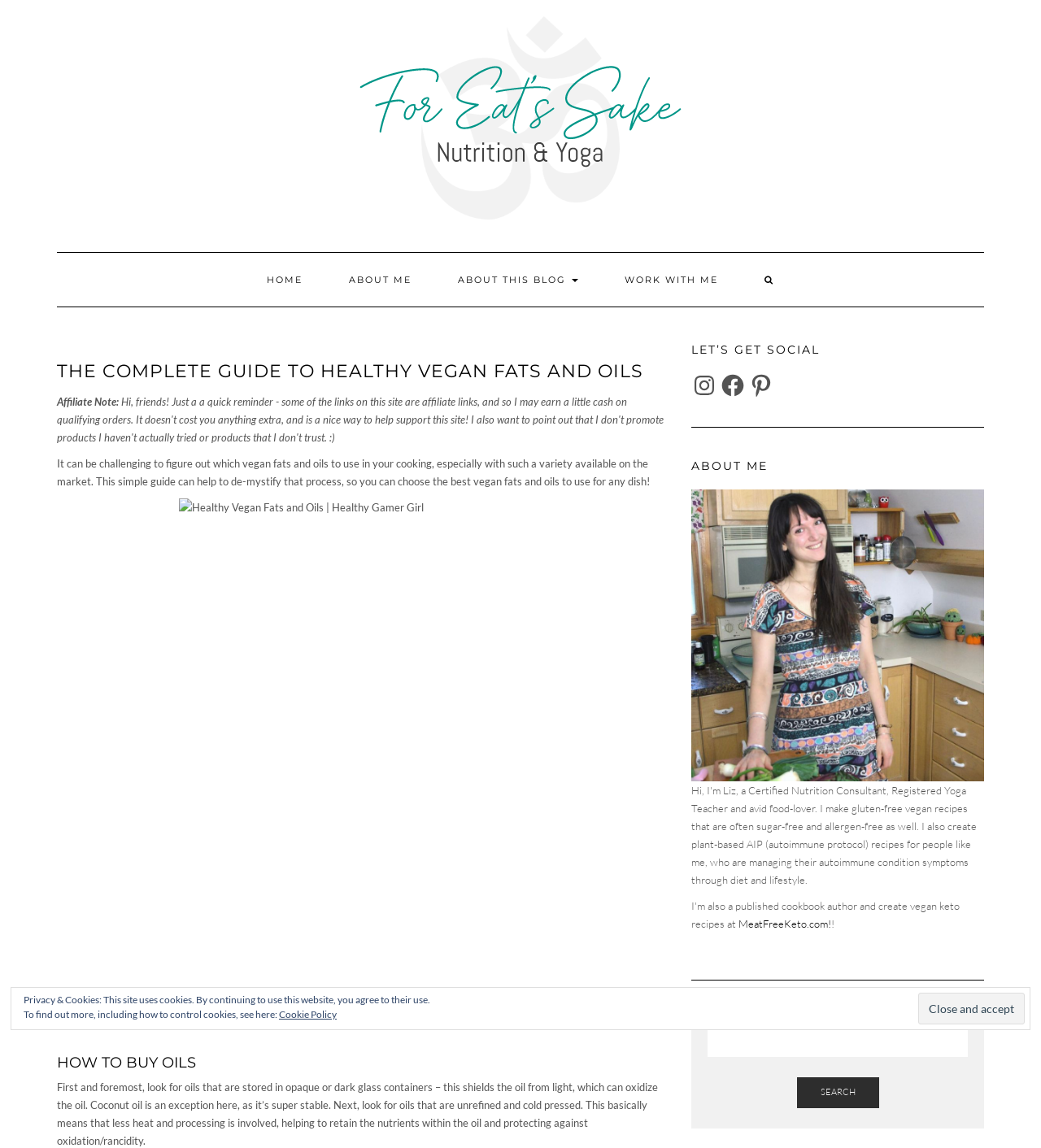Provide a single word or phrase answer to the question: 
What is the first step to buy oils?

Look for opaque or dark glass containers